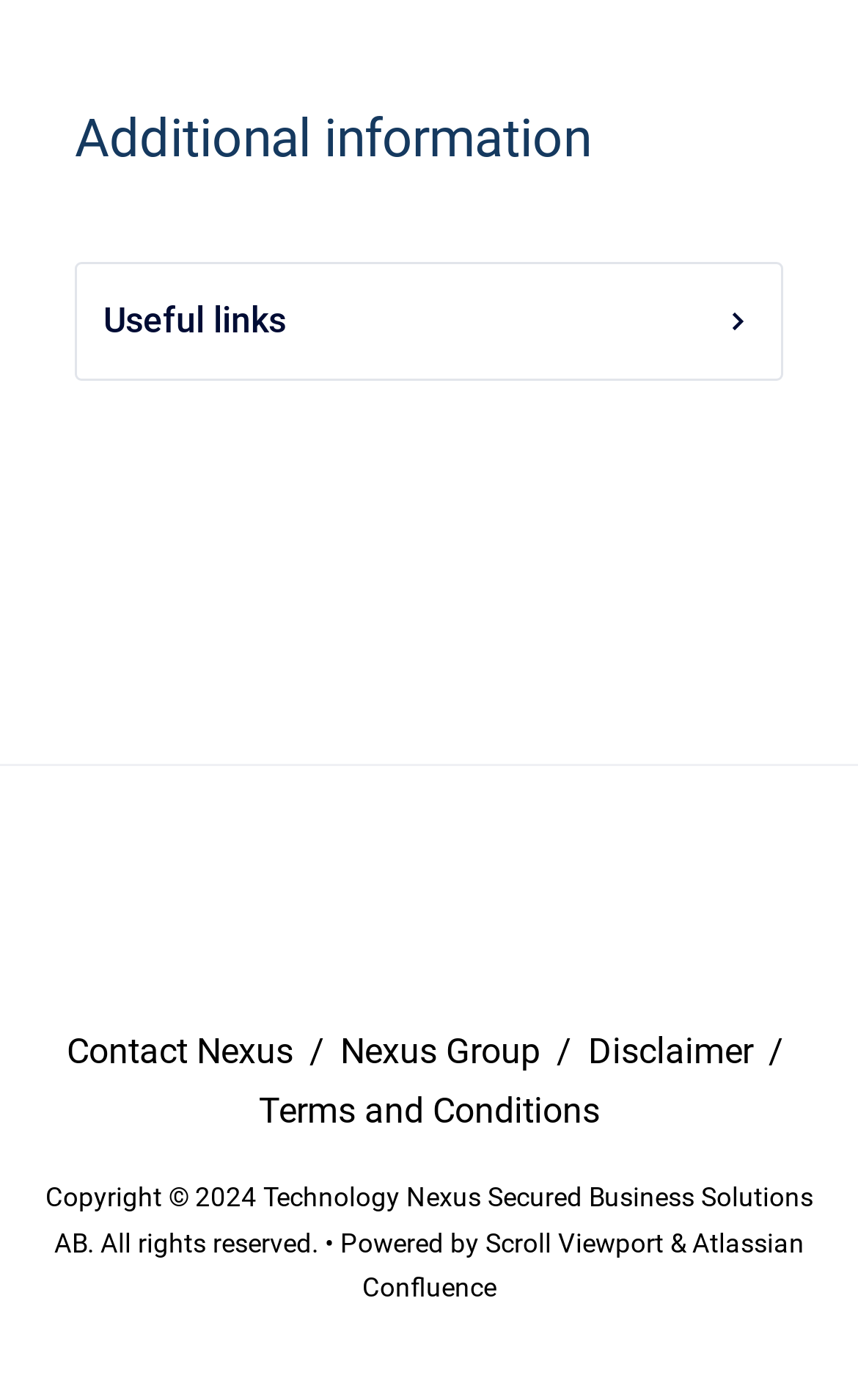Is the 'Useful links' section expanded?
Using the information presented in the image, please offer a detailed response to the question.

The 'Useful links' section is represented by a DisclosureTriangle element with the attribute 'expanded: False', indicating that it is not expanded.